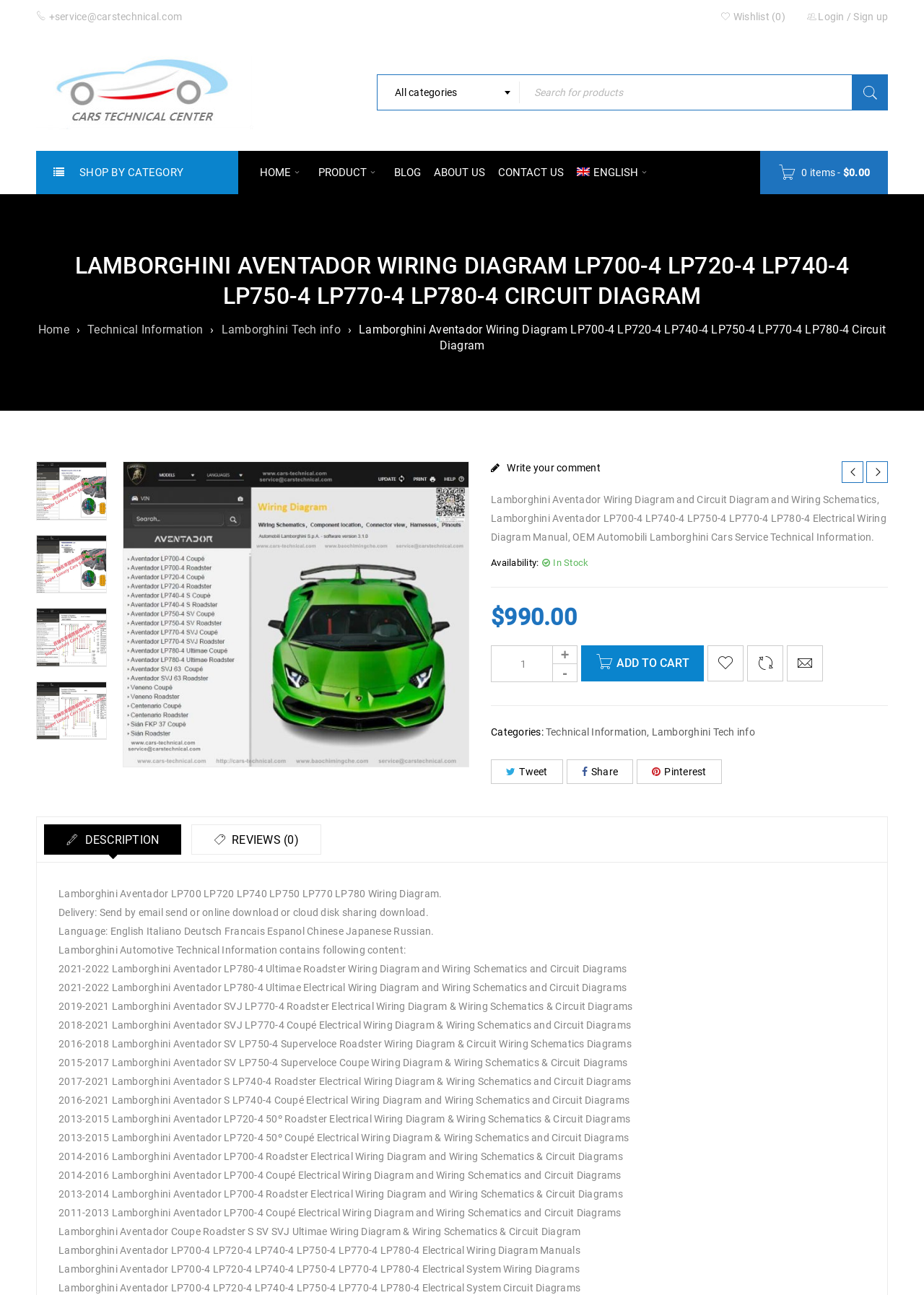Locate the UI element described by BLOG in the provided webpage screenshot. Return the bounding box coordinates in the format (top-left x, top-left y, bottom-right x, bottom-right y), ensuring all values are between 0 and 1.

[0.427, 0.116, 0.455, 0.15]